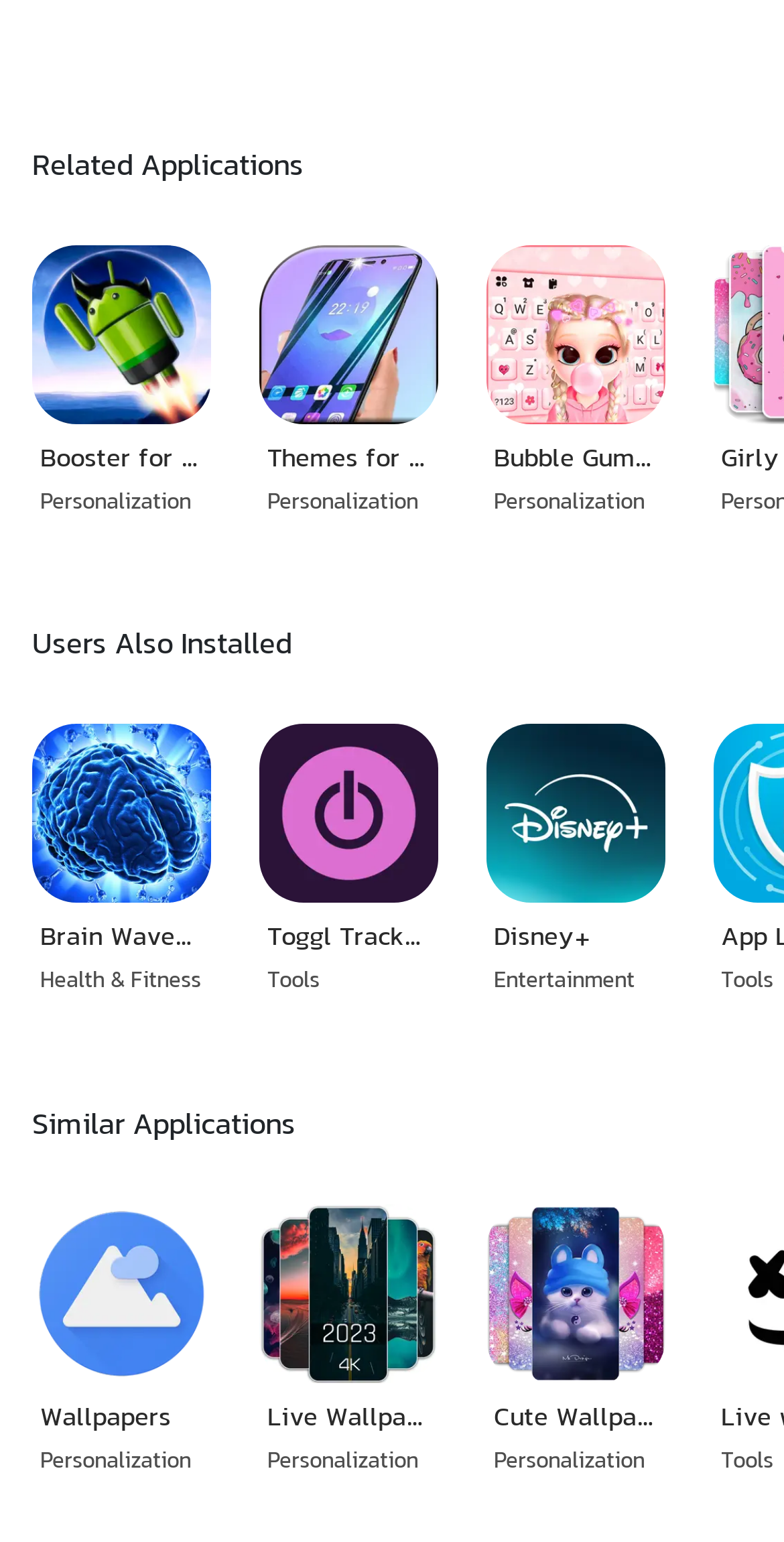Identify the bounding box coordinates for the element you need to click to achieve the following task: "Learn more about Disney+". The coordinates must be four float values ranging from 0 to 1, formatted as [left, top, right, bottom].

[0.599, 0.459, 0.868, 0.67]